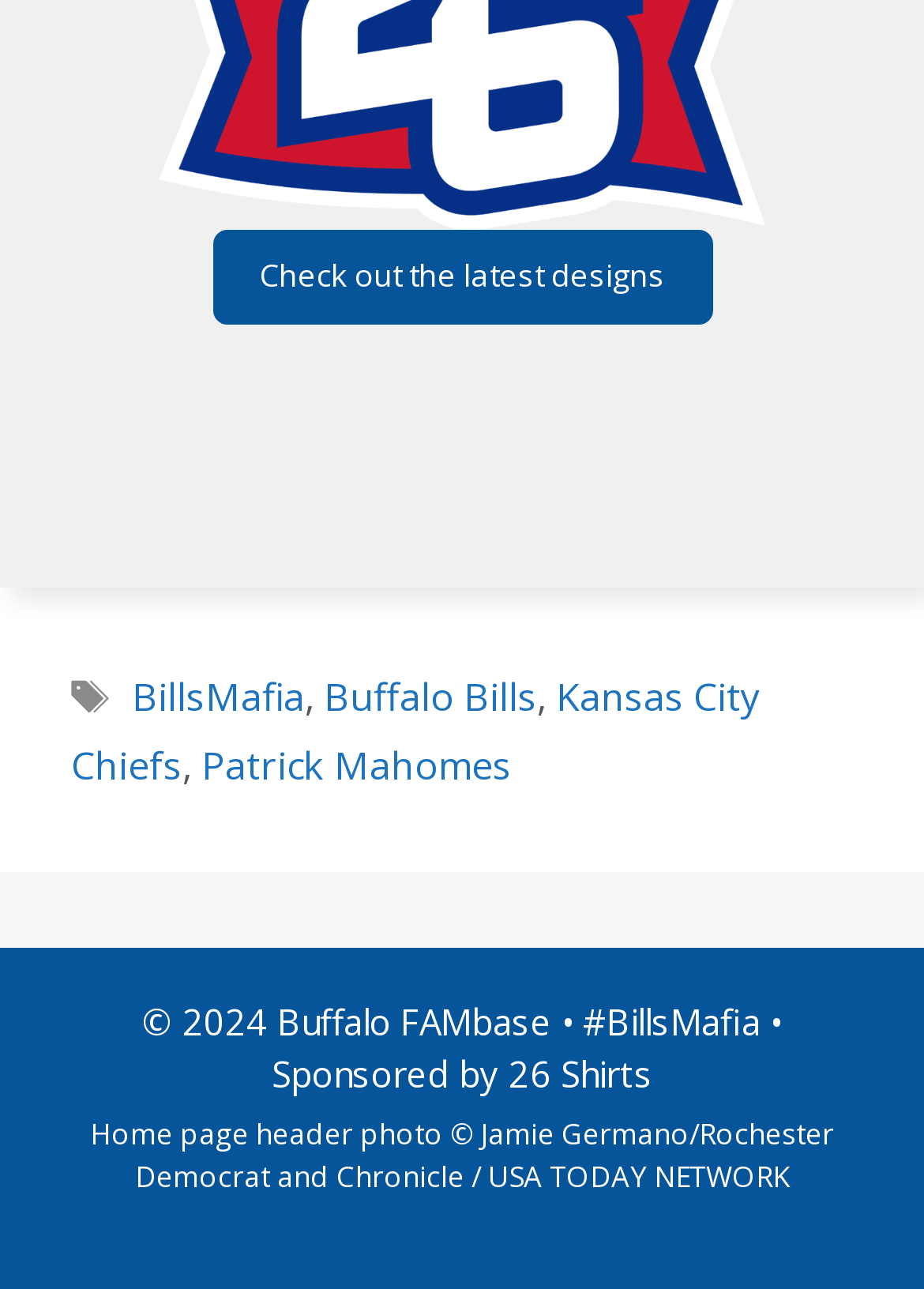What is the latest design about?
Give a one-word or short phrase answer based on the image.

BillsMafia